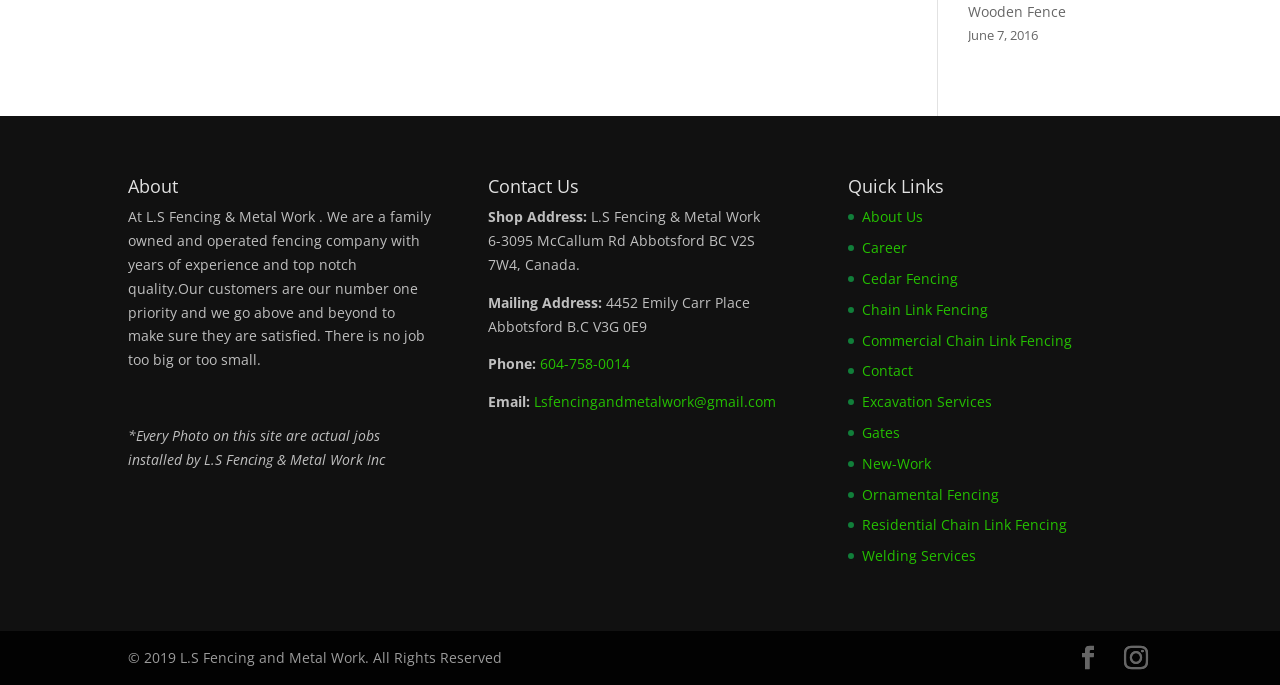Using the details from the image, please elaborate on the following question: What is the copyright year?

The copyright year can be found at the bottom of the page, where it is mentioned as '© 2019 L.S Fencing and Metal Work. All Rights Reserved'.